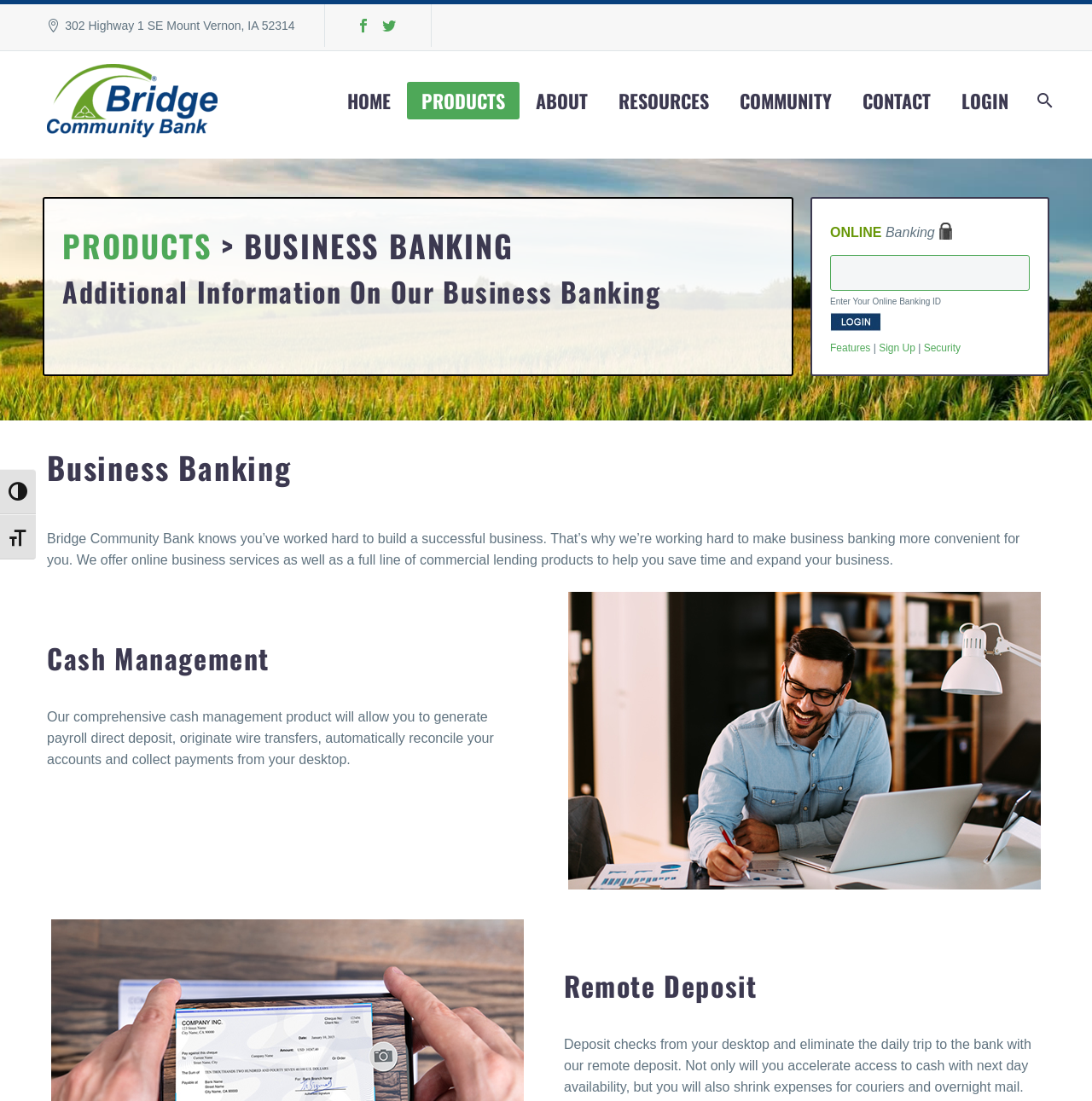Using the information from the screenshot, answer the following question thoroughly:
How many navigation links are there in the top menu?

I counted the number of link elements in the top menu, which are 'HOME', 'PRODUCTS', 'ABOUT', 'RESOURCES', 'COMMUNITY', 'CONTACT', and 'LOGIN', and found that there are 7 navigation links.